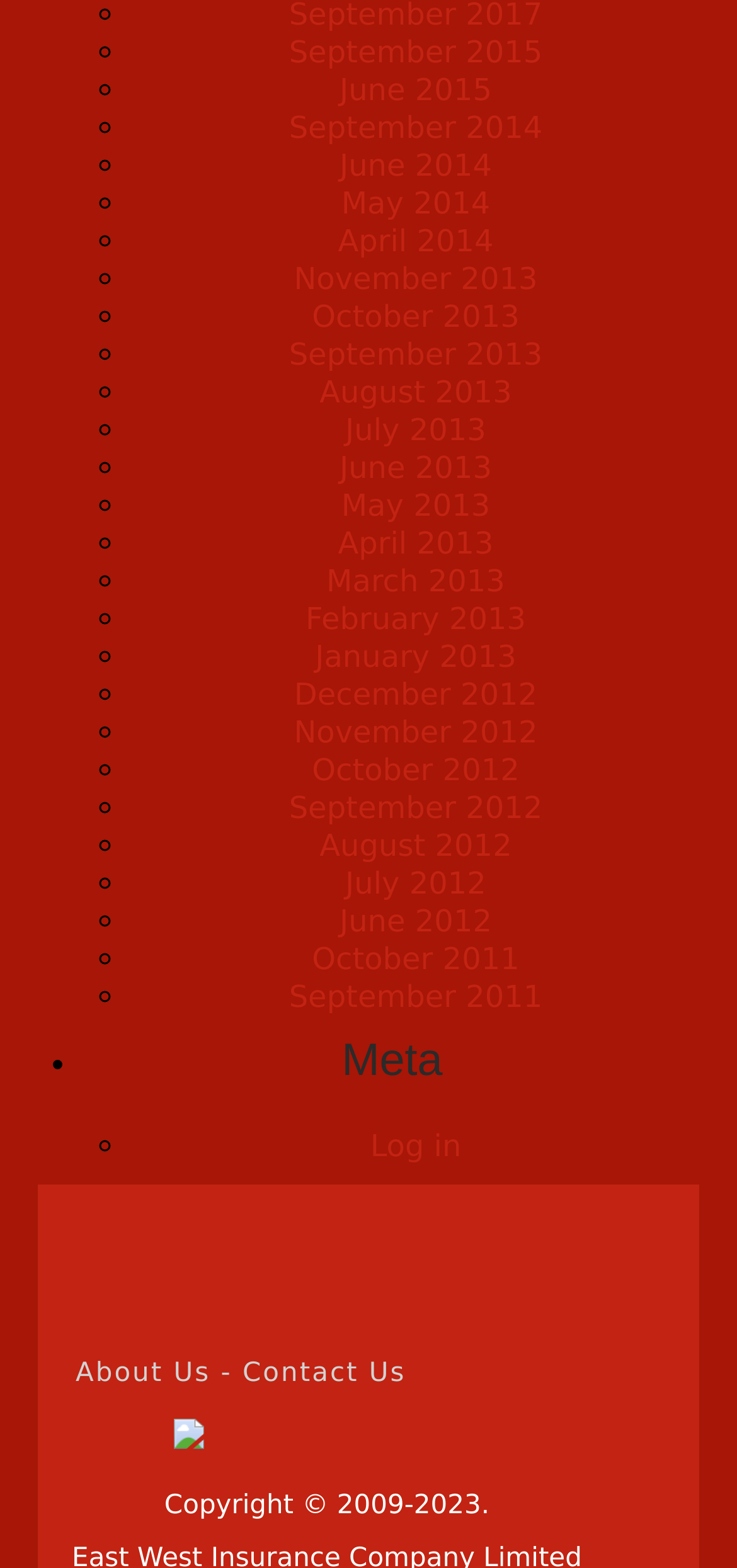What is the earliest month listed?
Please use the image to deliver a detailed and complete answer.

I looked at the list of links on the webpage and found that the earliest month listed is October 2011, which is located at the bottom of the list.